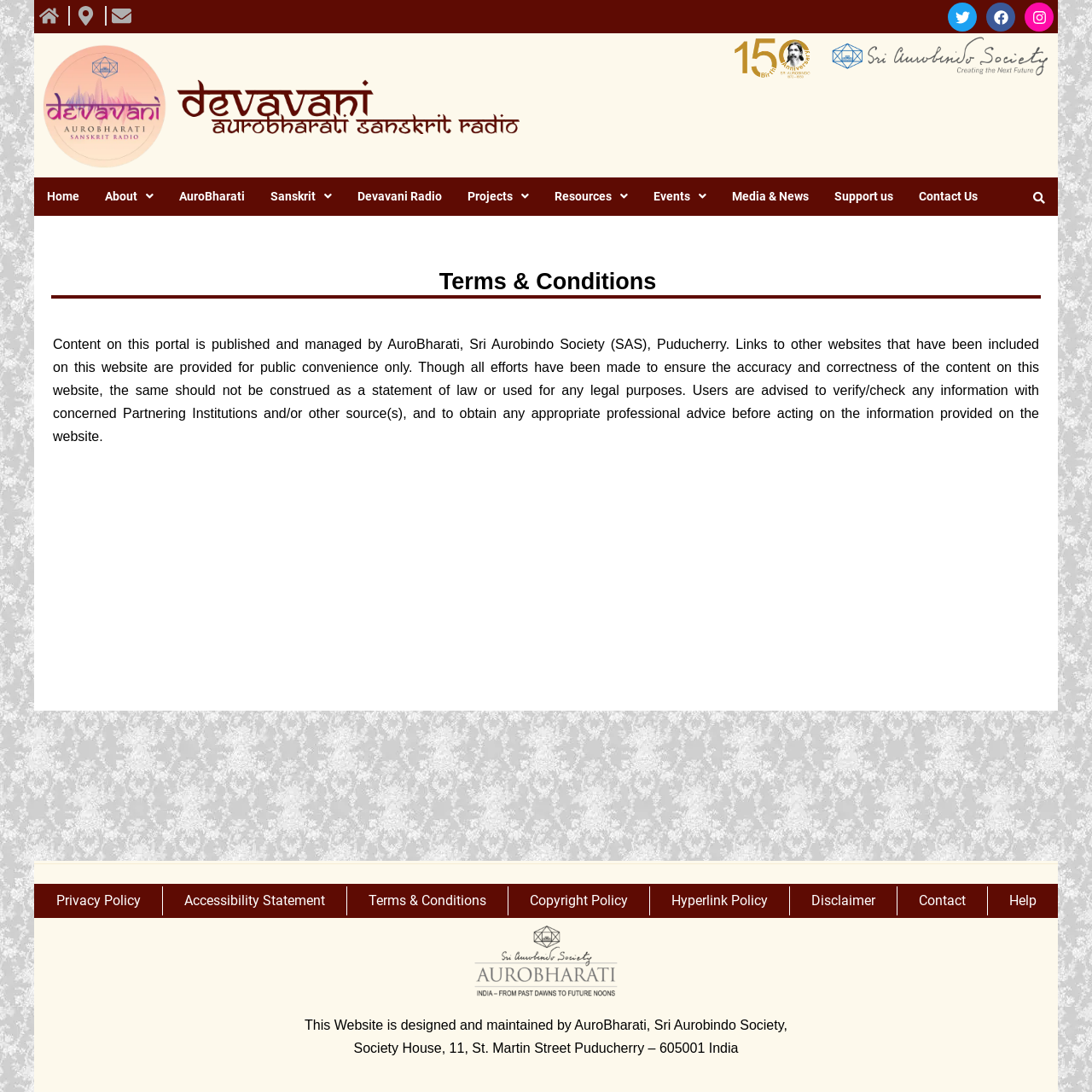What is the address of the organization?
Provide a detailed answer to the question, using the image to inform your response.

The address of the organization can be found in the static text element at the bottom of the webpage, which provides the physical address of the organization.